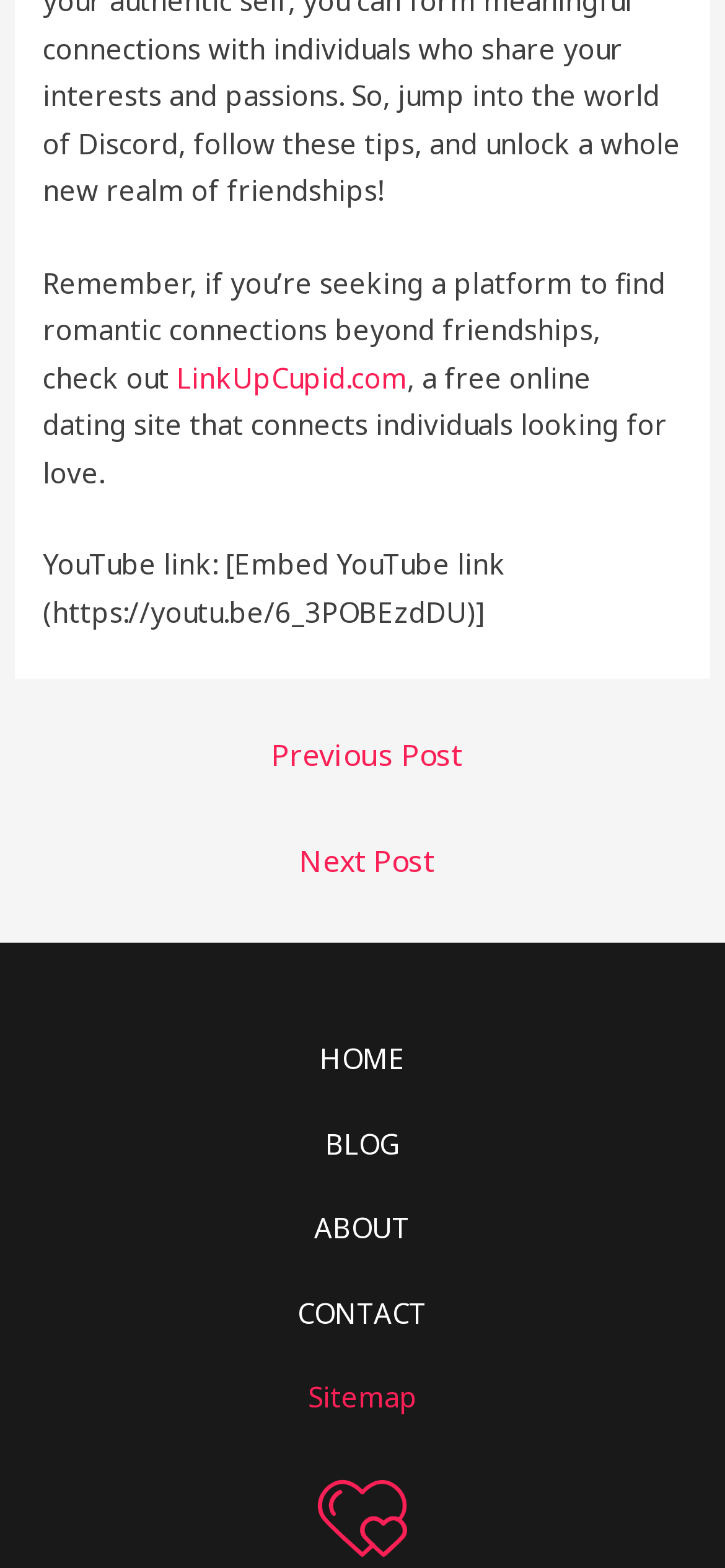Use a single word or phrase to answer the question:
What is the last link at the bottom of the webpage?

Sitemap